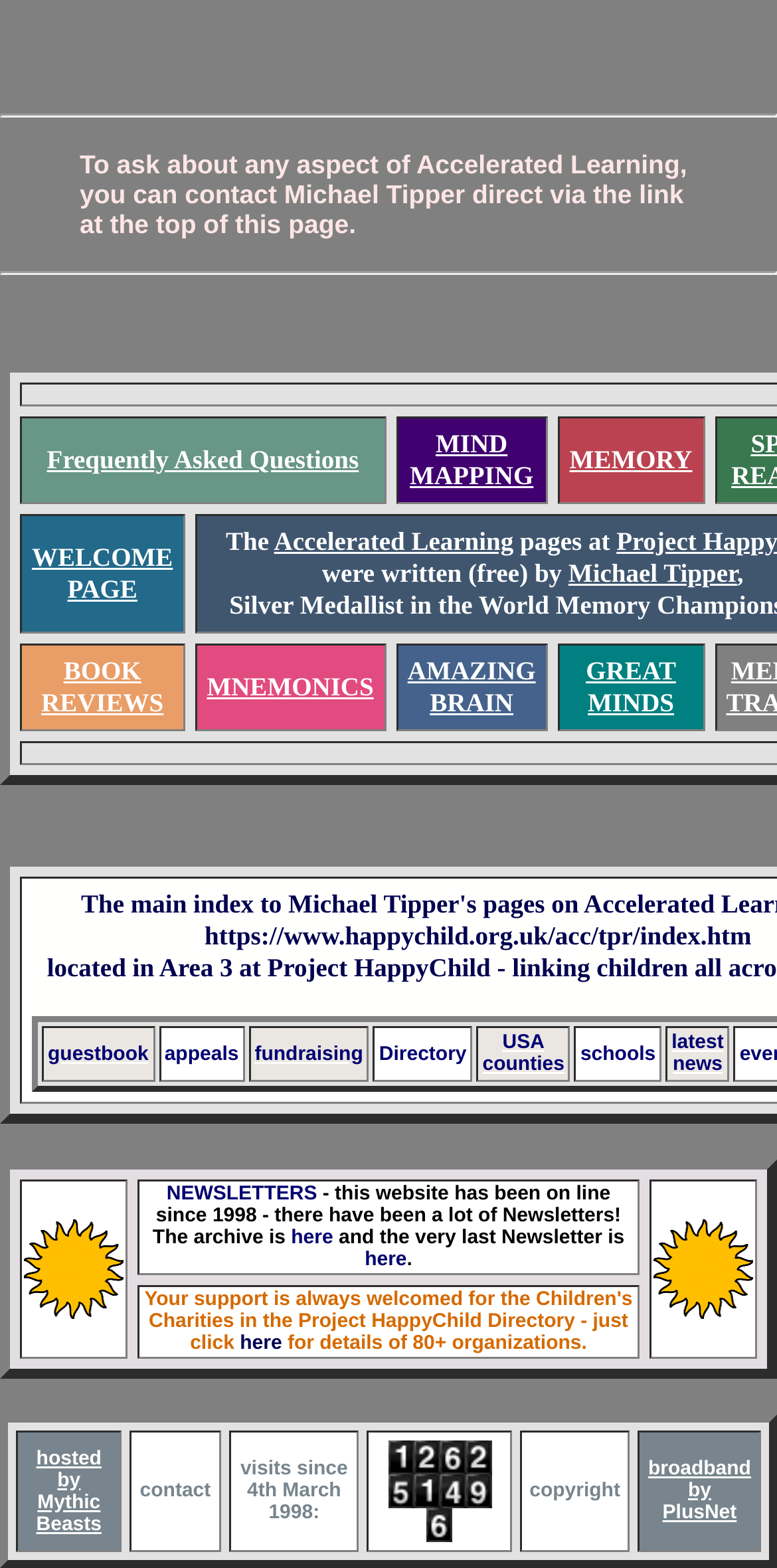Based on the element description: "Accelerated Learning", identify the UI element and provide its bounding box coordinates. Use four float numbers between 0 and 1, [left, top, right, bottom].

[0.353, 0.335, 0.661, 0.355]